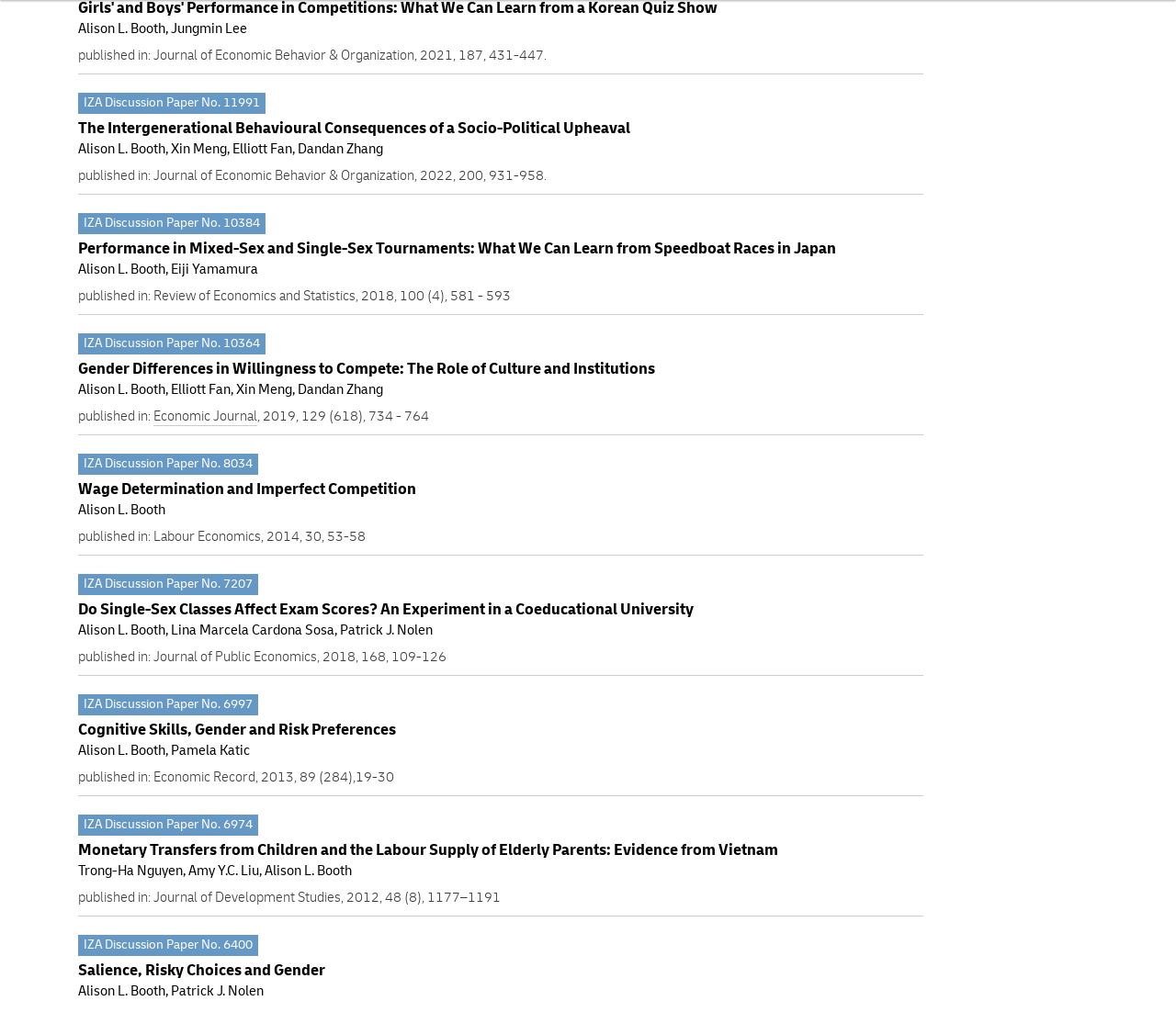Identify the bounding box coordinates for the element you need to click to achieve the following task: "Explore the article 'Wage Determination and Imperfect Competition'". Provide the bounding box coordinates as four float numbers between 0 and 1, in the form [left, top, right, bottom].

[0.066, 0.473, 0.354, 0.492]